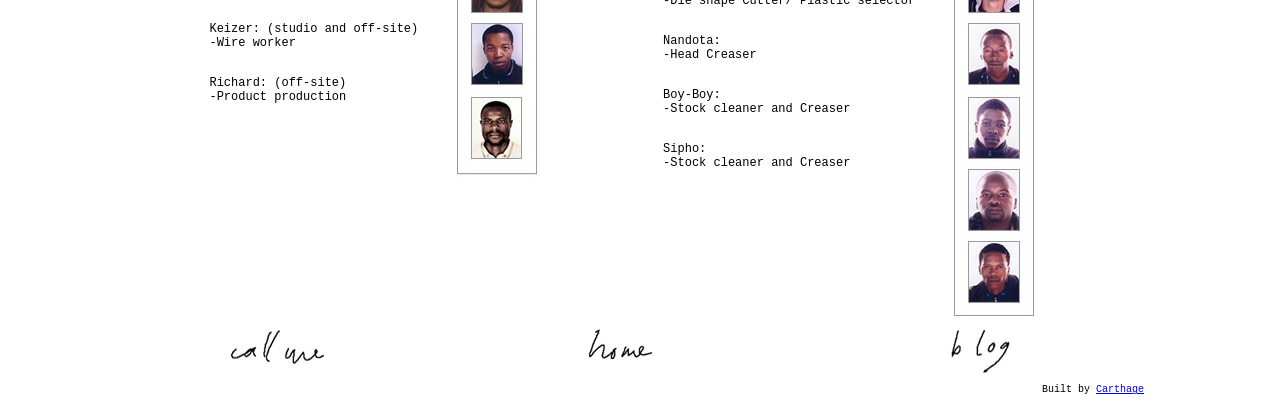How many people are listed on the webpage?
Make sure to answer the question with a detailed and comprehensive explanation.

I counted the number of StaticText elements with names, which are Keizer, Richard, Nandota, Boy-Boy, and Sipho, indicating that there are 5 people listed on the webpage.